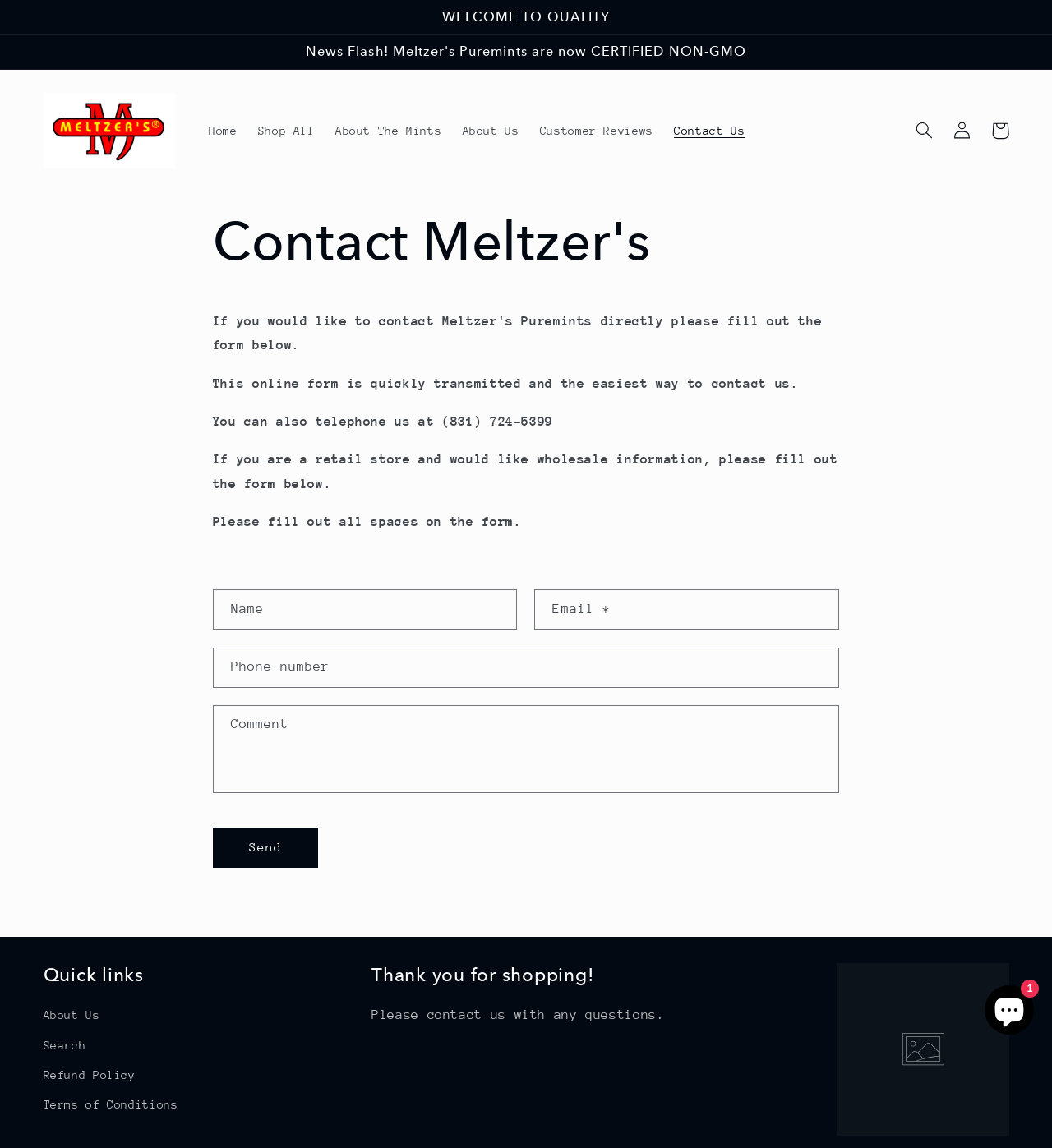Please answer the following question using a single word or phrase: 
What is the button text to submit the contact form?

Send